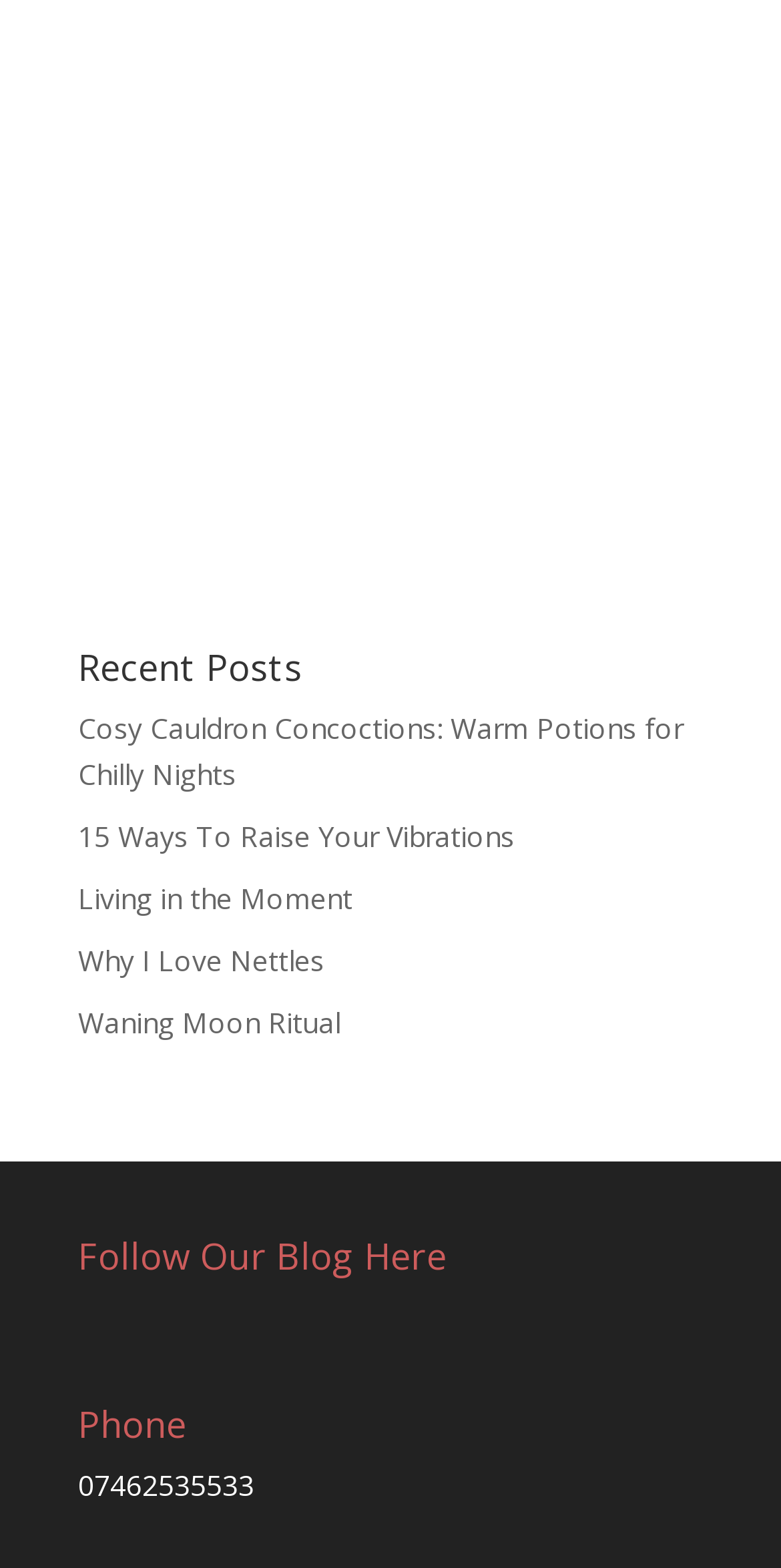Given the webpage screenshot and the description, determine the bounding box coordinates (top-left x, top-left y, bottom-right x, bottom-right y) that define the location of the UI element matching this description: Living in the Moment

[0.1, 0.561, 0.451, 0.585]